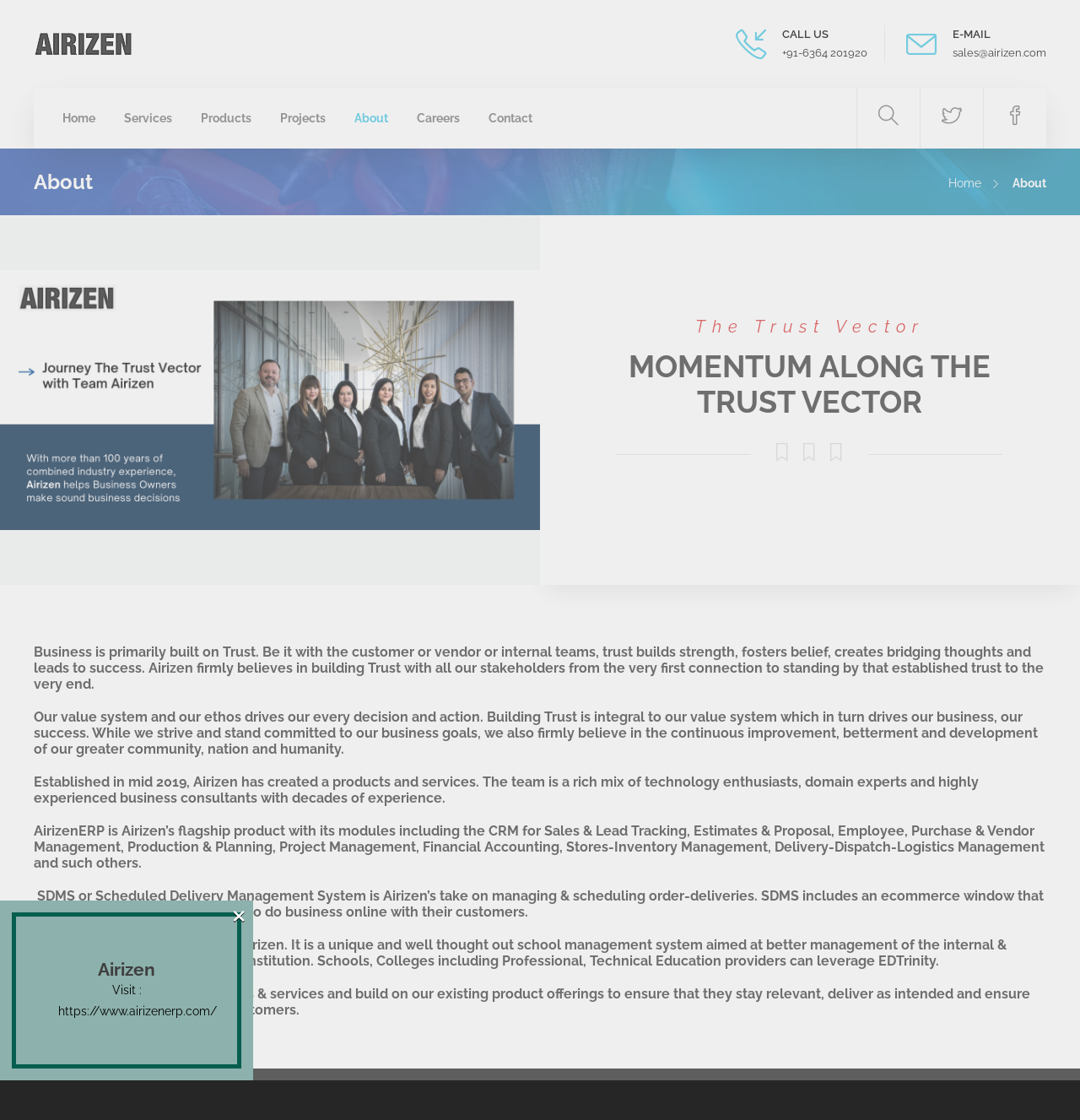Using the information in the image, could you please answer the following question in detail:
What is the purpose of SDMS?

The purpose of SDMS is managing and scheduling order-deliveries, as mentioned in the text 'SDMS or Scheduled Delivery Management System is Airizen’s take on managing & scheduling order-deliveries'.